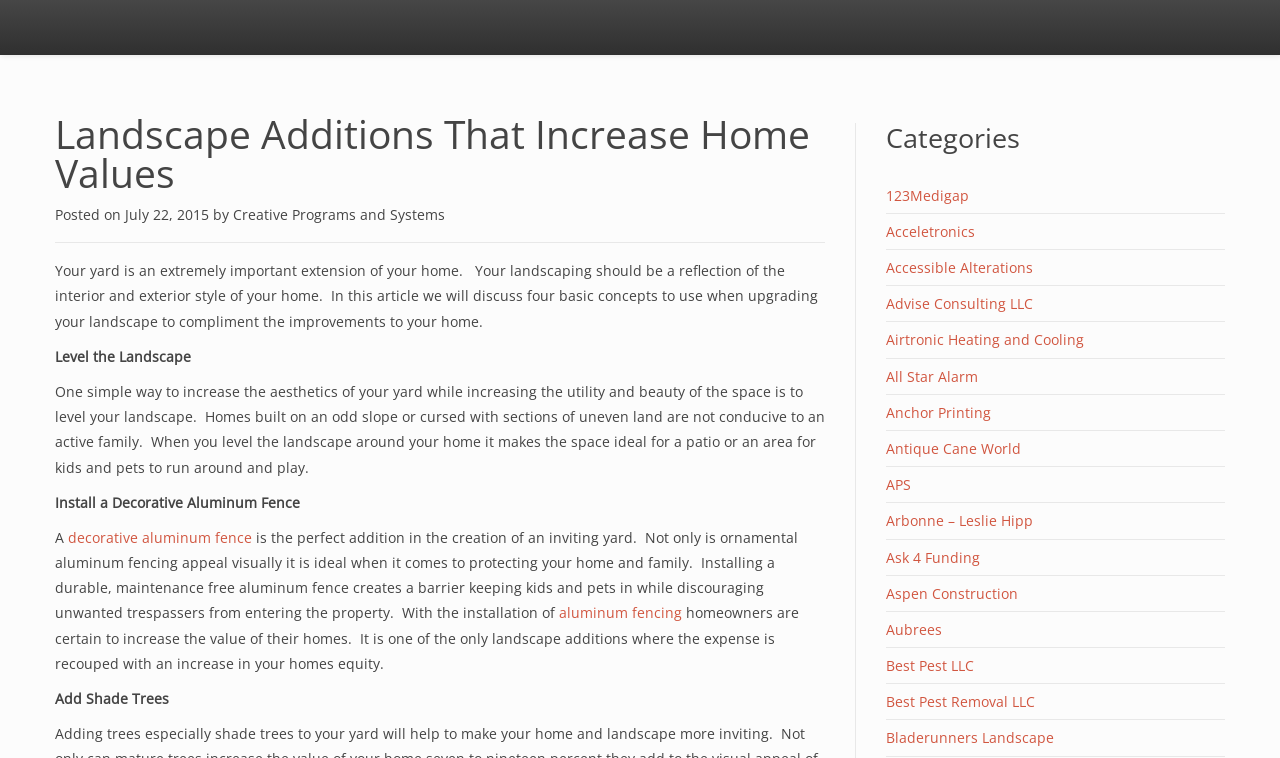Please answer the following query using a single word or phrase: 
What is the purpose of leveling the landscape?

Create space for patio or play area